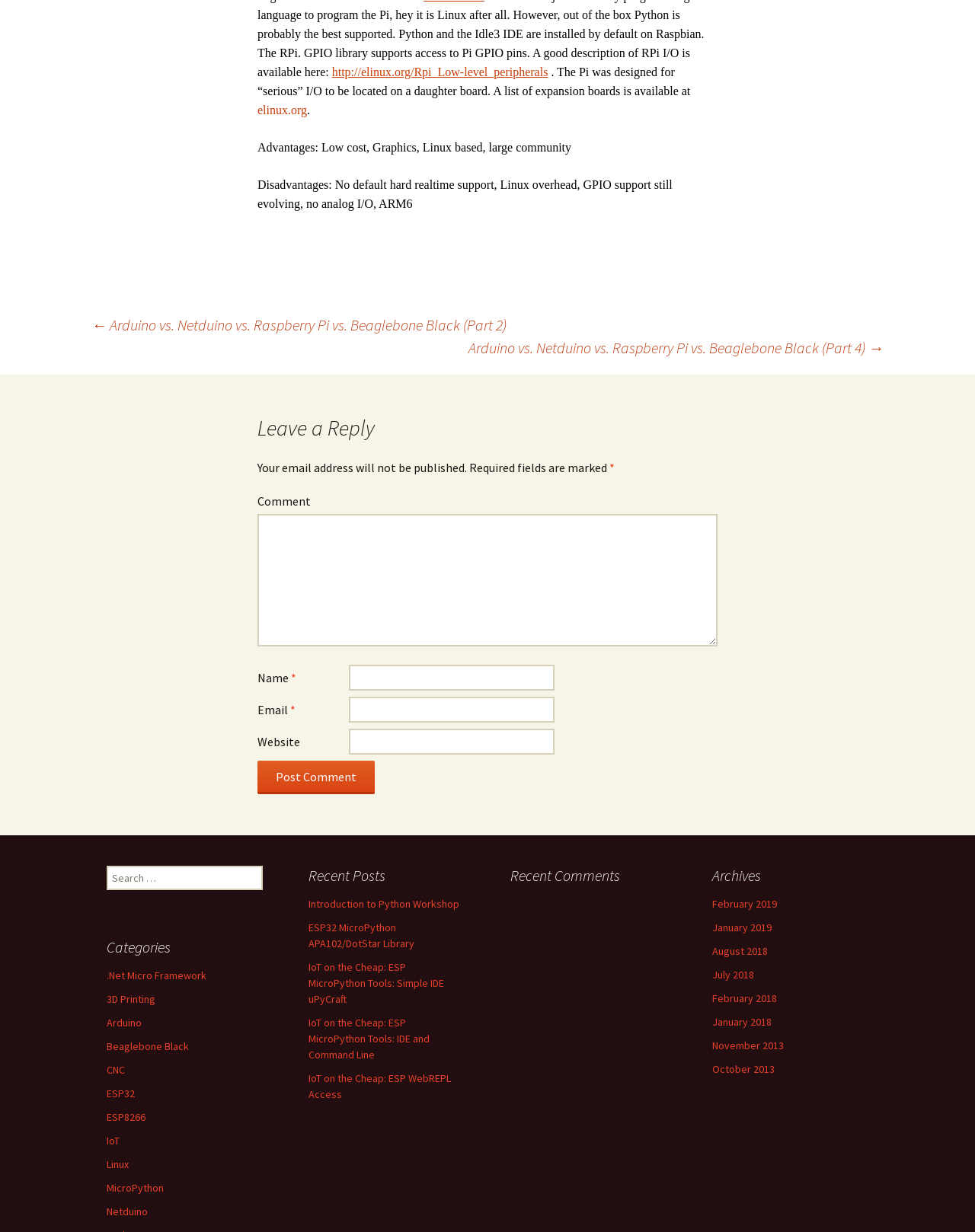Please specify the bounding box coordinates of the region to click in order to perform the following instruction: "Search for something".

[0.109, 0.703, 0.27, 0.722]